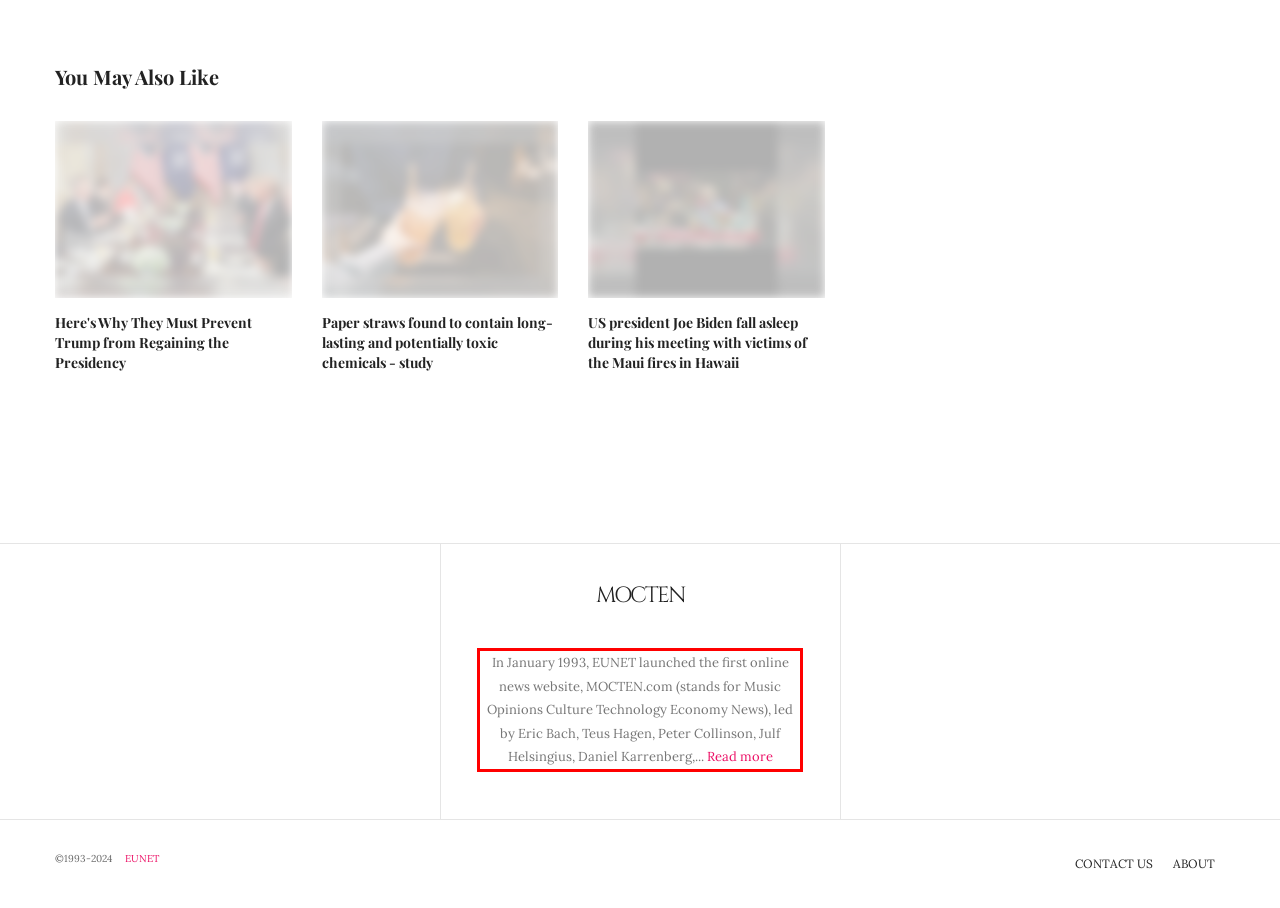With the given screenshot of a webpage, locate the red rectangle bounding box and extract the text content using OCR.

In January 1993, EUNET launched the first online news website, MOCTEN.com (stands for Music Opinions Culture Technology Economy News), led by Eric Bach, Teus Hagen, Peter Collinson, Julf Helsingius, Daniel Karrenberg,... Read more